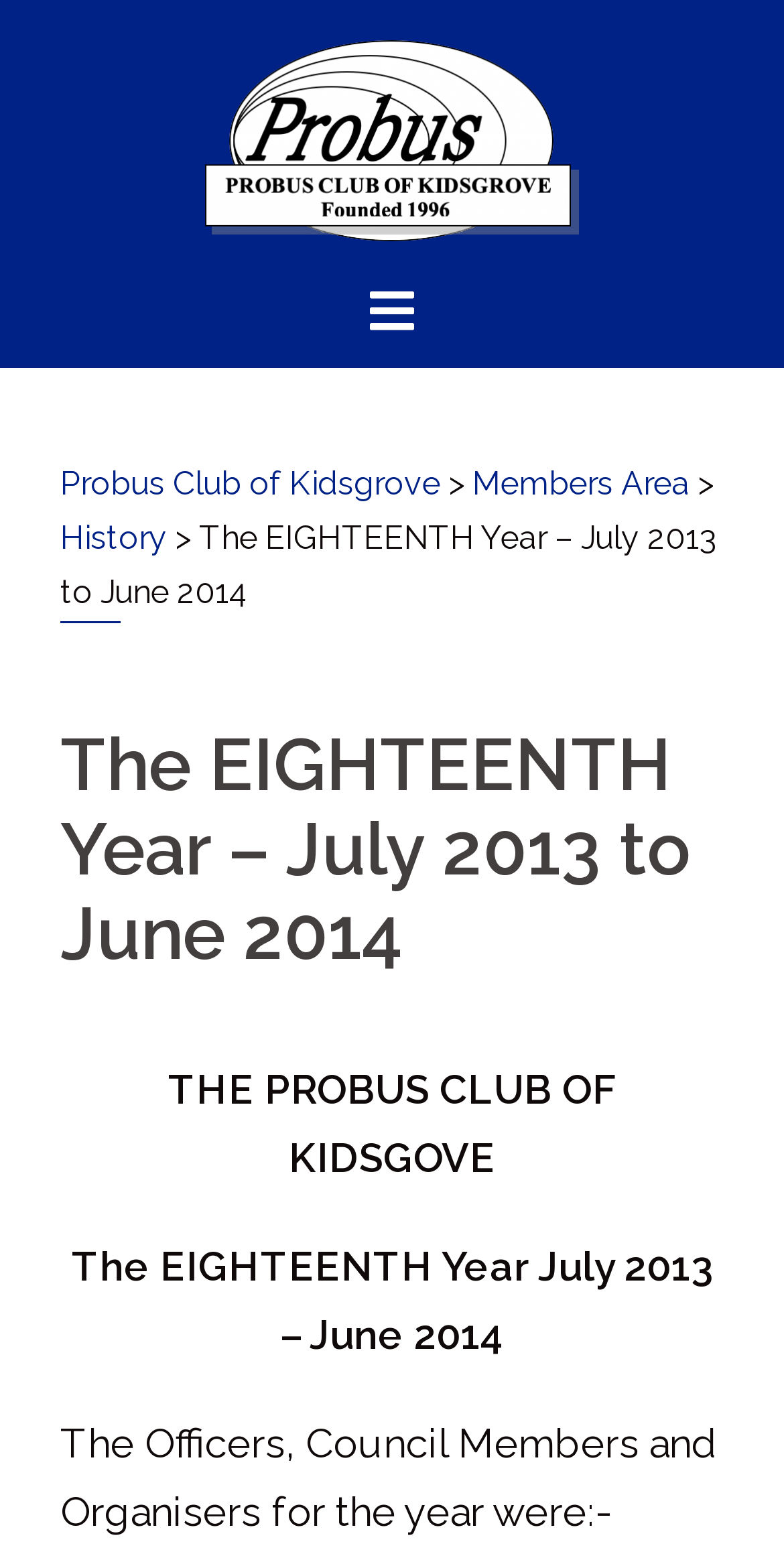Explain the webpage in detail.

The webpage is about the Probus Club of Kidsgrove, specifically highlighting its 18th year from July 2013 to June 2014. At the top-left corner, there is a link to the Probus Club of Kidsgrove, accompanied by an image with the same name. Below this, there is a smaller image. 

To the right of the top-left link, there is another link to the Probus Club of Kidsgrove, followed by a greater-than symbol. Next to this, there is a link to the Members Area. On the left side, there are two links, one to the Members Area and another to the History page. 

Below these links, there is a heading that reads "The EIGHTEENTH Year – July 2013 to June 2014". This heading is followed by a section that lists the officers, council members, and organizers for the year. The text "THE PROBUS CLUB OF KIDSGOVE" is displayed prominently in the middle of the page. Further down, there is a paragraph that summarizes the 18th year of the club, from July 2013 to June 2014.